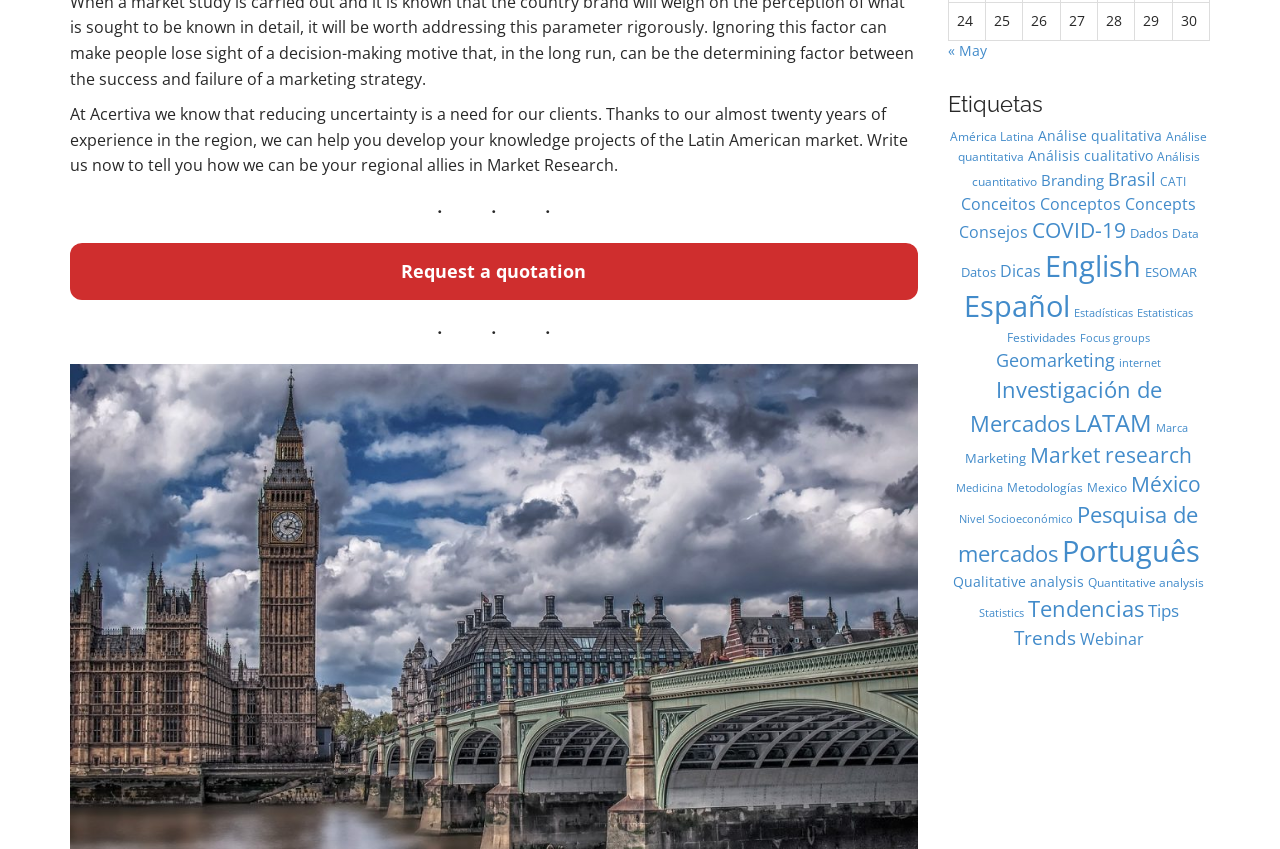Determine the bounding box coordinates of the section to be clicked to follow the instruction: "Request a quotation". The coordinates should be given as four float numbers between 0 and 1, formatted as [left, top, right, bottom].

[0.055, 0.286, 0.717, 0.353]